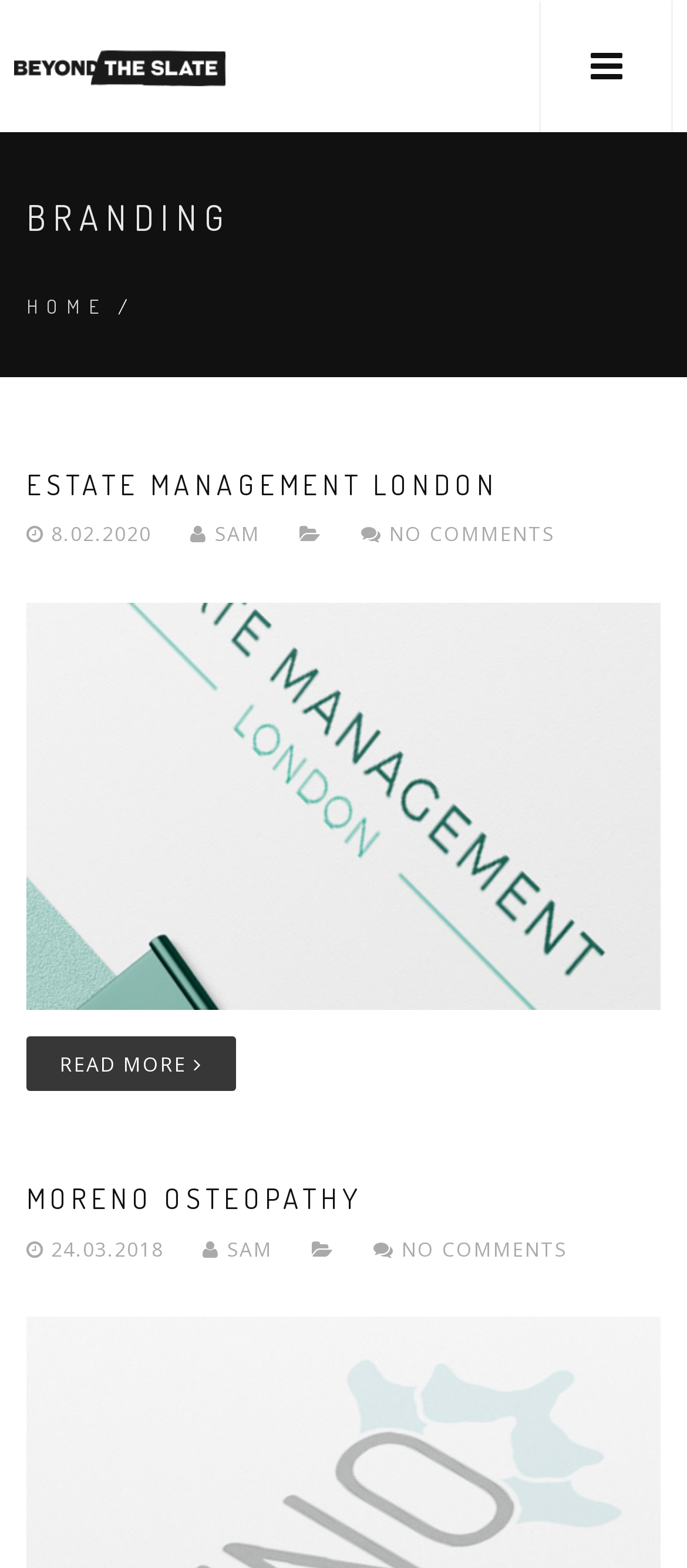What is the text of the first link?
Answer with a single word or phrase by referring to the visual content.

BEYOND THE SLATE